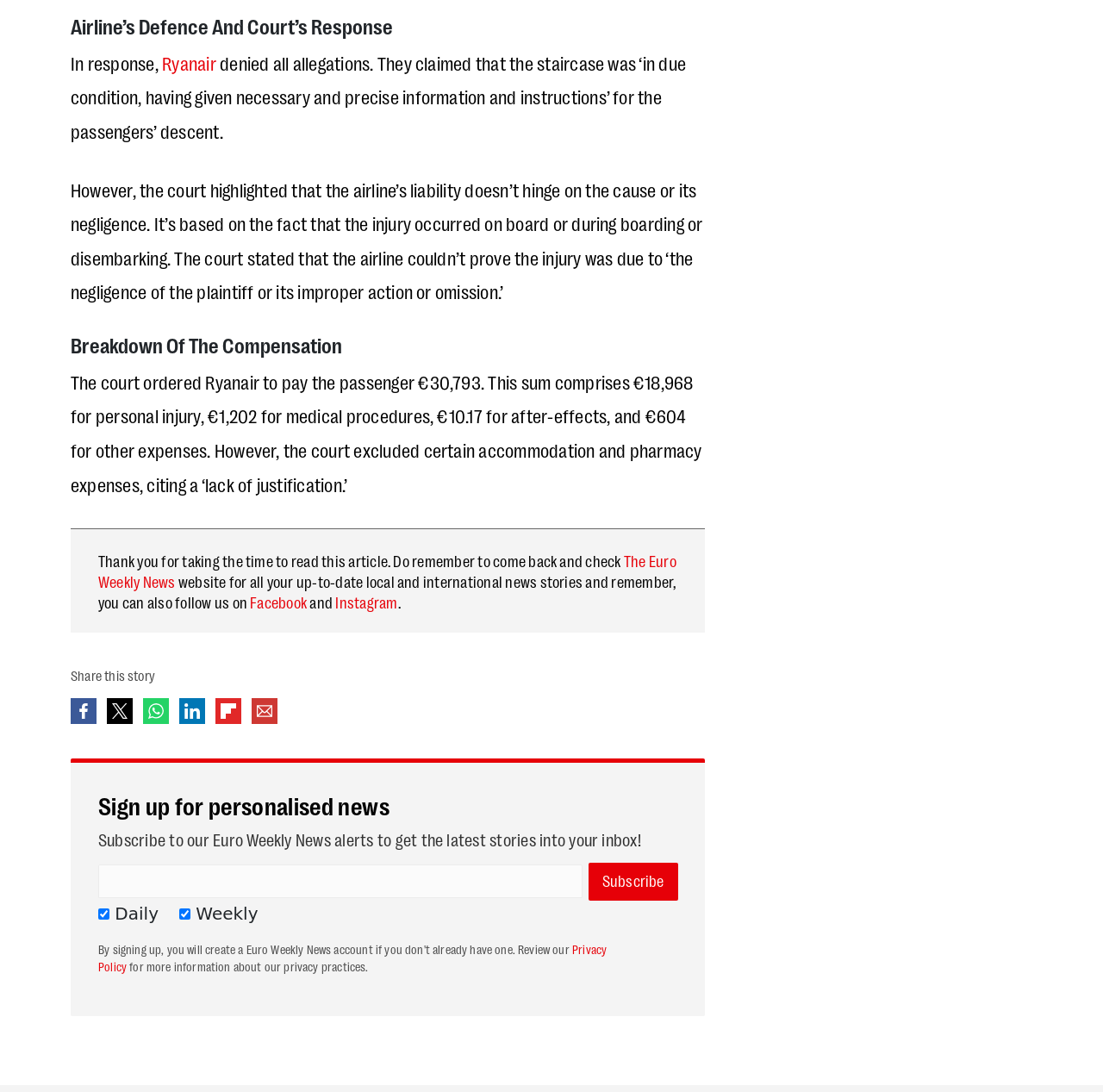Please locate the bounding box coordinates of the element's region that needs to be clicked to follow the instruction: "Click on Ryanair". The bounding box coordinates should be provided as four float numbers between 0 and 1, i.e., [left, top, right, bottom].

[0.147, 0.046, 0.196, 0.068]